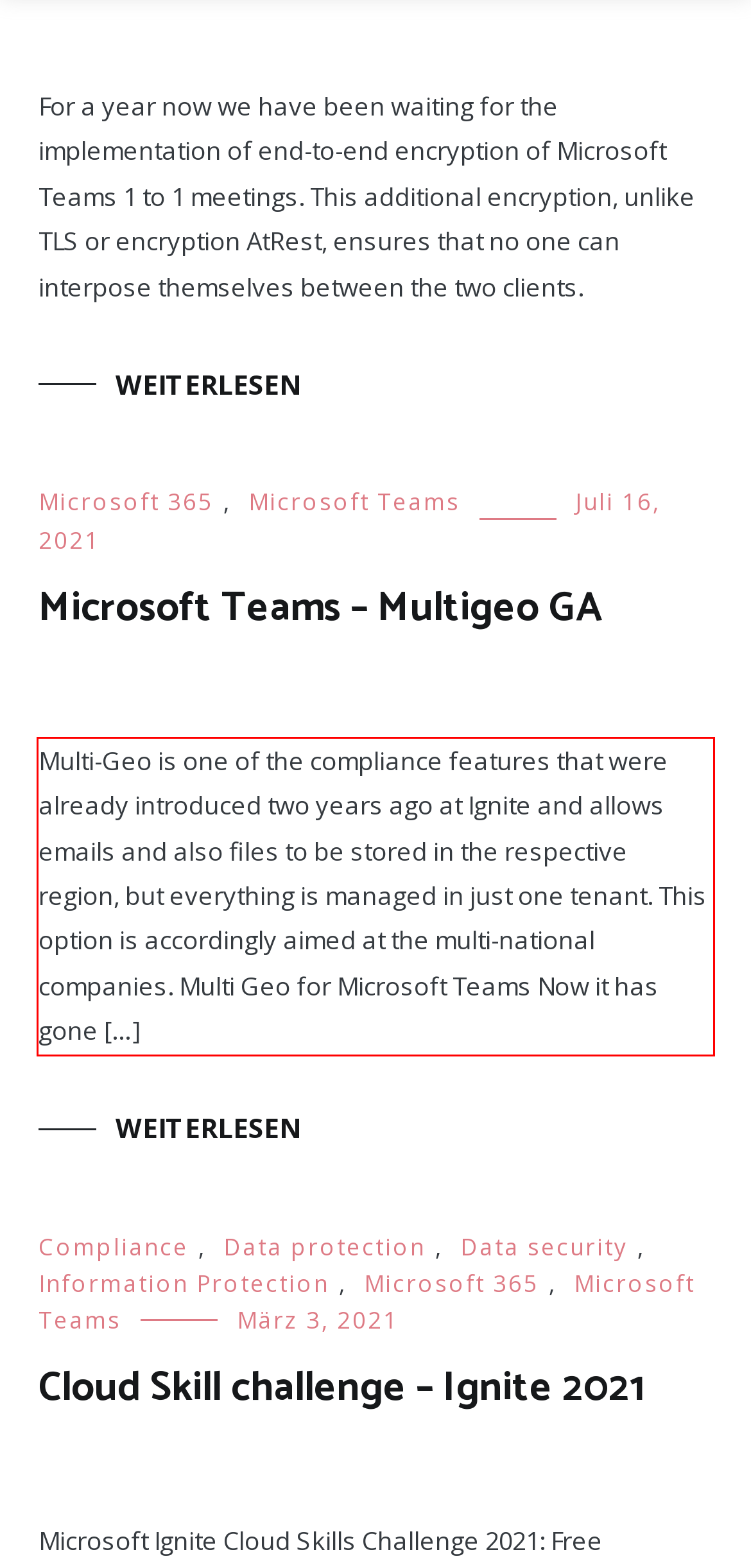You are given a screenshot with a red rectangle. Identify and extract the text within this red bounding box using OCR.

Multi-Geo is one of the compliance features that were already introduced two years ago at Ignite and allows emails and also files to be stored in the respective region, but everything is managed in just one tenant. This option is accordingly aimed at the multi-national companies. Multi Geo for Microsoft Teams Now it has gone […]